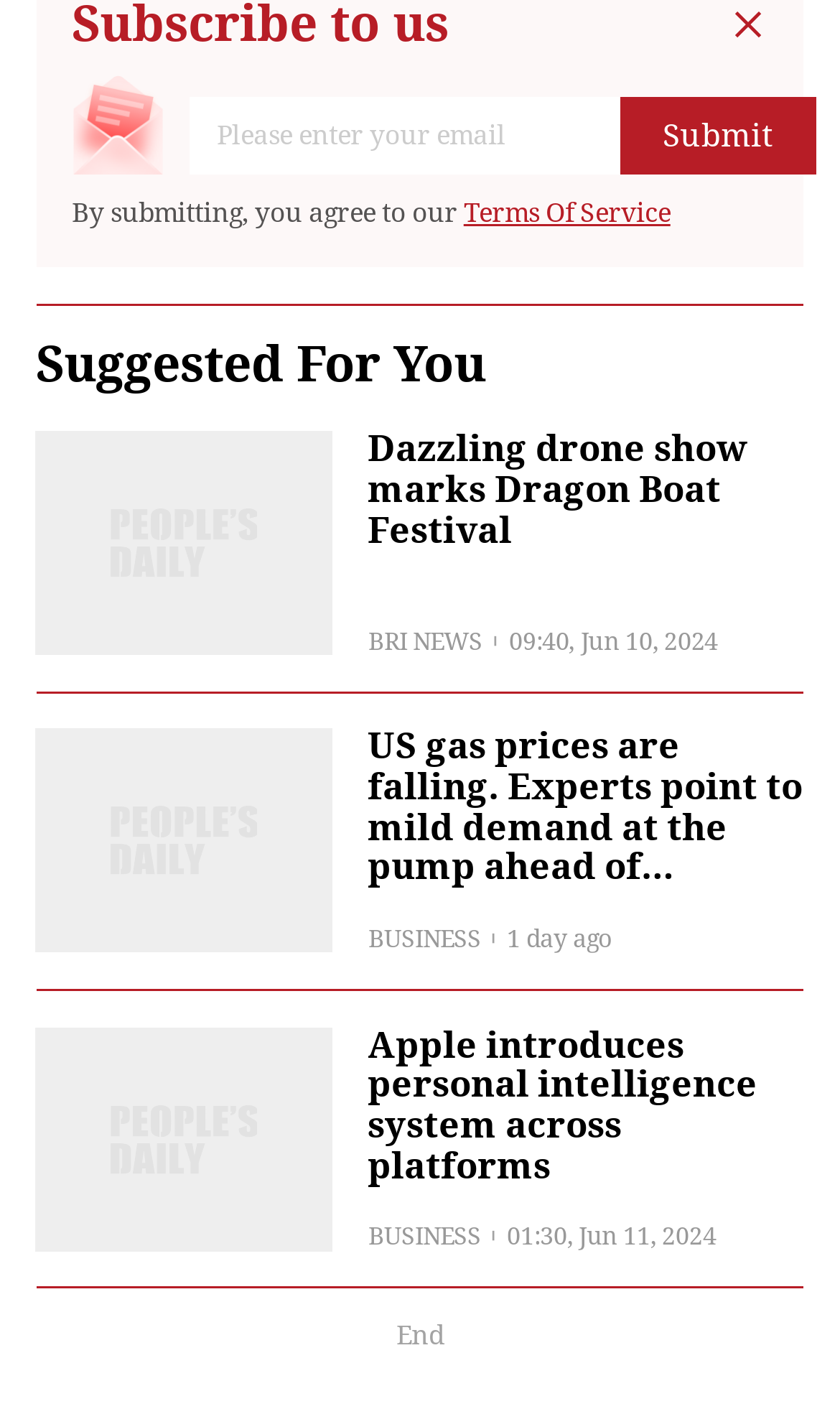Identify the bounding box for the UI element described as: "Terms Of Service". Ensure the coordinates are four float numbers between 0 and 1, formatted as [left, top, right, bottom].

[0.552, 0.139, 0.798, 0.162]